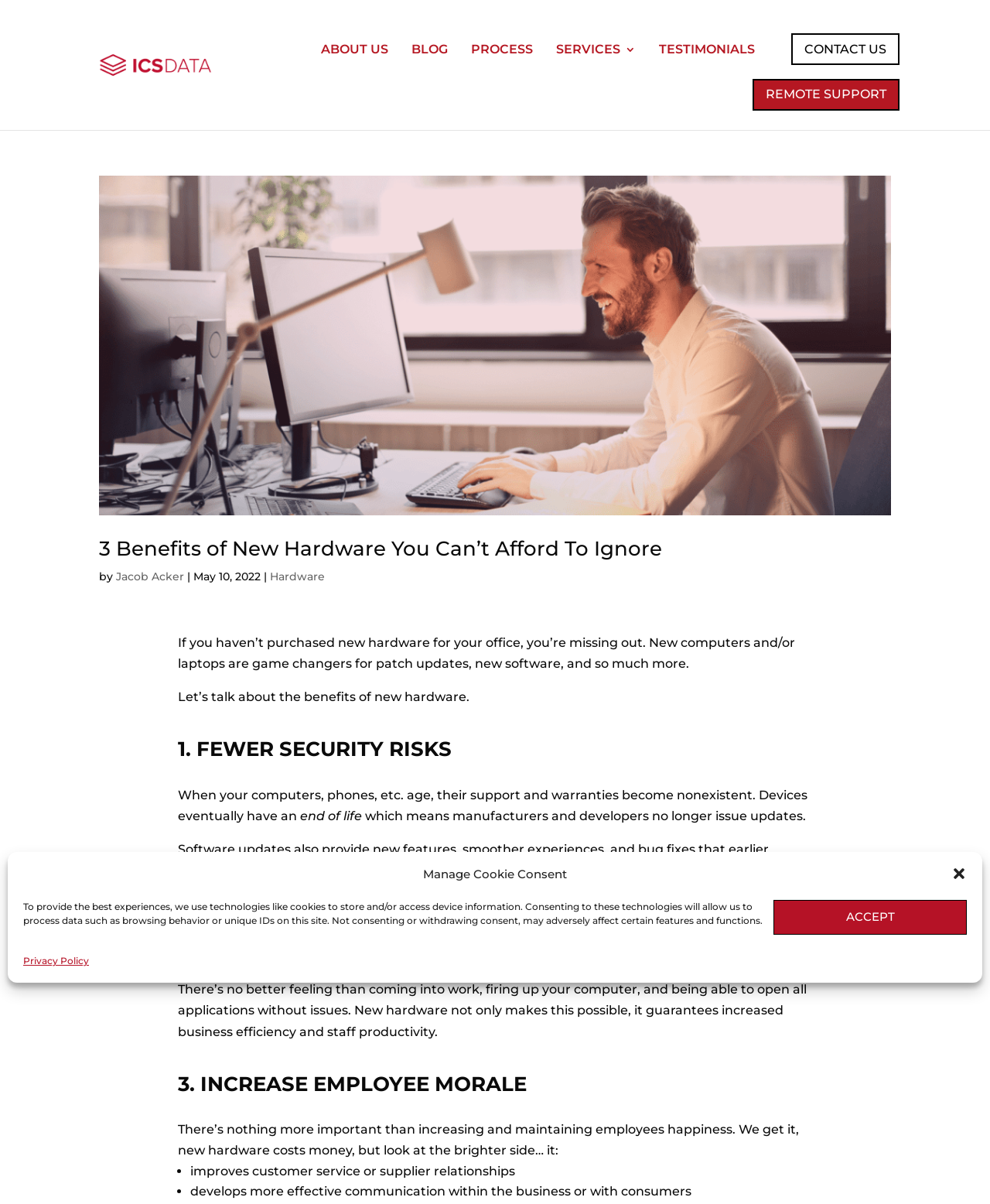Who is the author of the article?
Using the details shown in the screenshot, provide a comprehensive answer to the question.

I determined the answer by looking at the text 'by Jacob Acker' below the article title, which indicates that Jacob Acker is the author of the article.